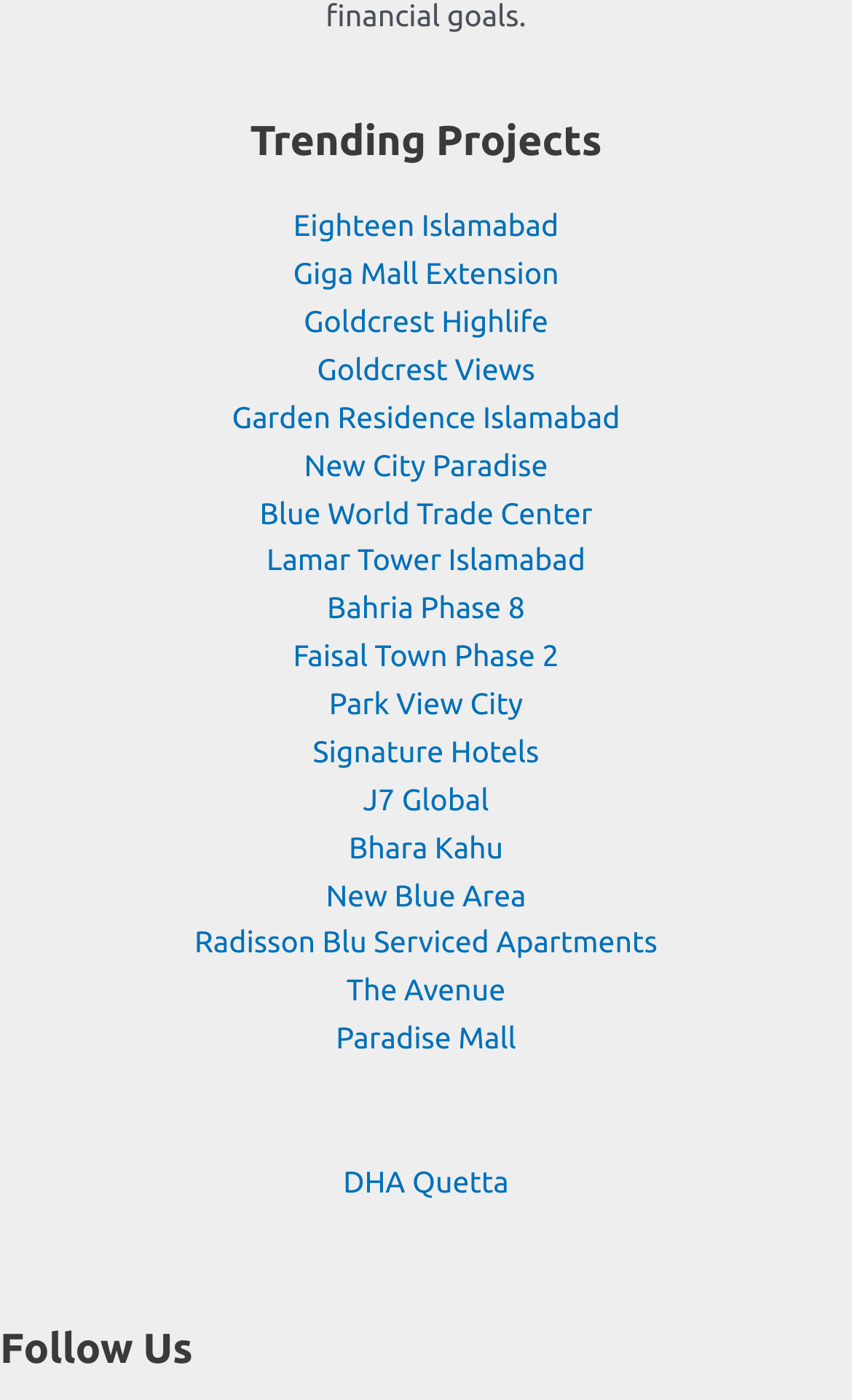What is the purpose of the section below the projects?
Using the details shown in the screenshot, provide a comprehensive answer to the question.

The section below the projects has a heading 'Follow Us', which suggests that it is a section for social media links or other ways to follow the website or its content.